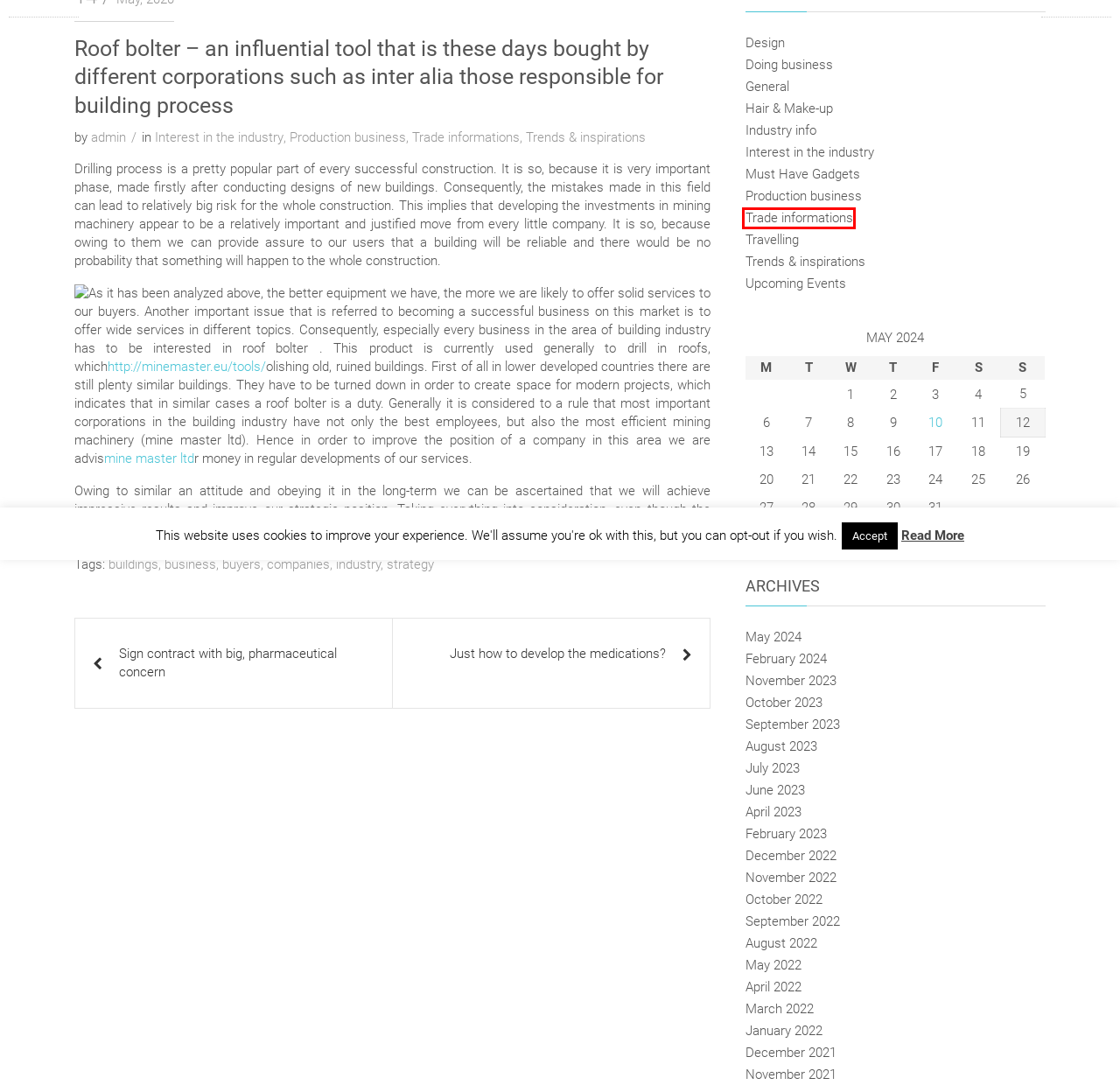You have been given a screenshot of a webpage, where a red bounding box surrounds a UI element. Identify the best matching webpage description for the page that loads after the element in the bounding box is clicked. Options include:
A. General Archives | Ampliflaire
B. Production business Archives | Ampliflaire
C. Mining tools - Mine Master LTD
D. buildings Archives | Ampliflaire
E. Trade informations Archives | Ampliflaire
F. companies Archives | Ampliflaire
G. Interest in the industry Archives | Ampliflaire
H. Sign contract with big, pharmaceutical concern | Ampliflaire

E